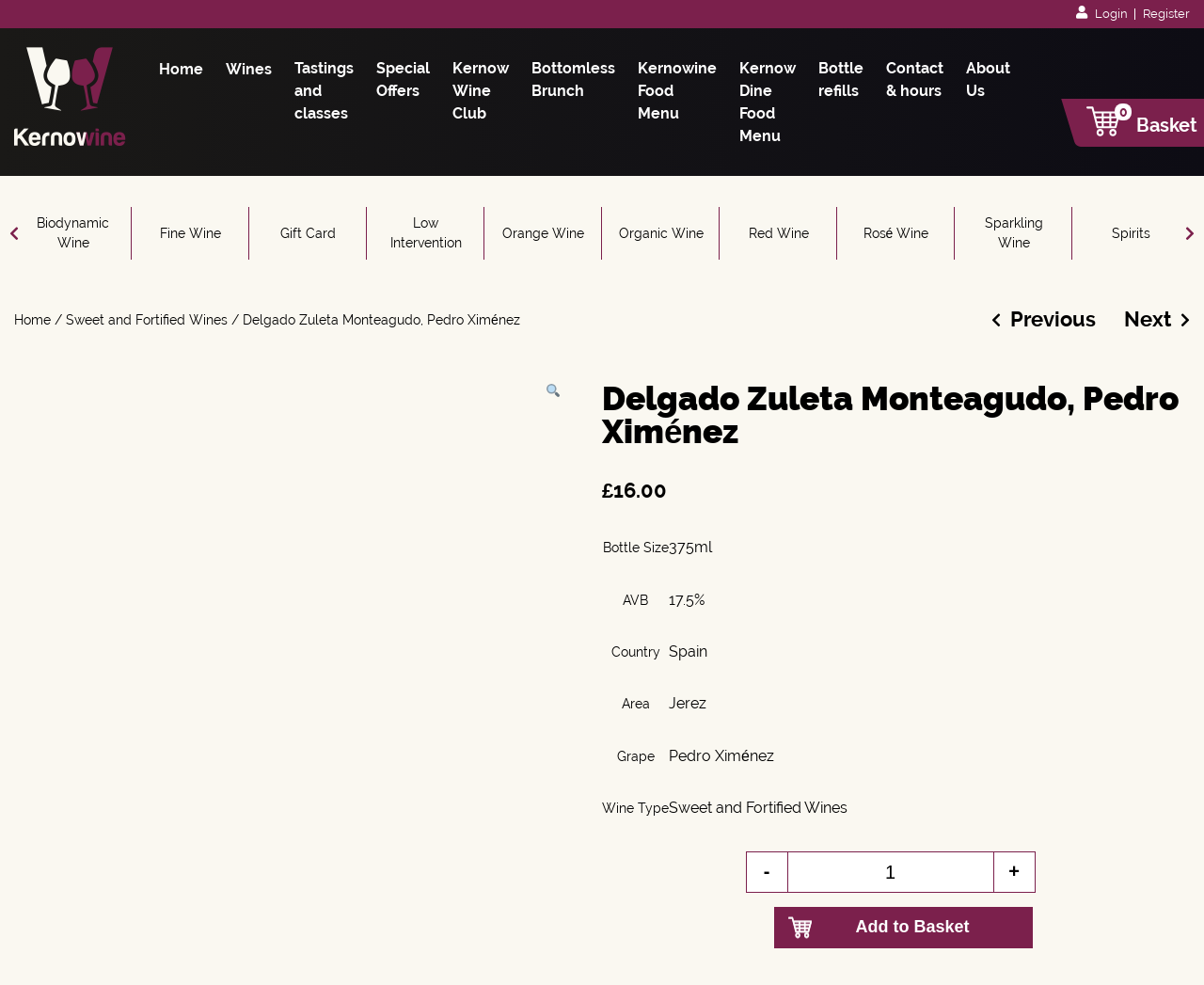Please look at the image and answer the question with a detailed explanation: What is the country of origin of the wine?

The table on the webpage lists the country of origin as 'Spain', which is the answer to this question.